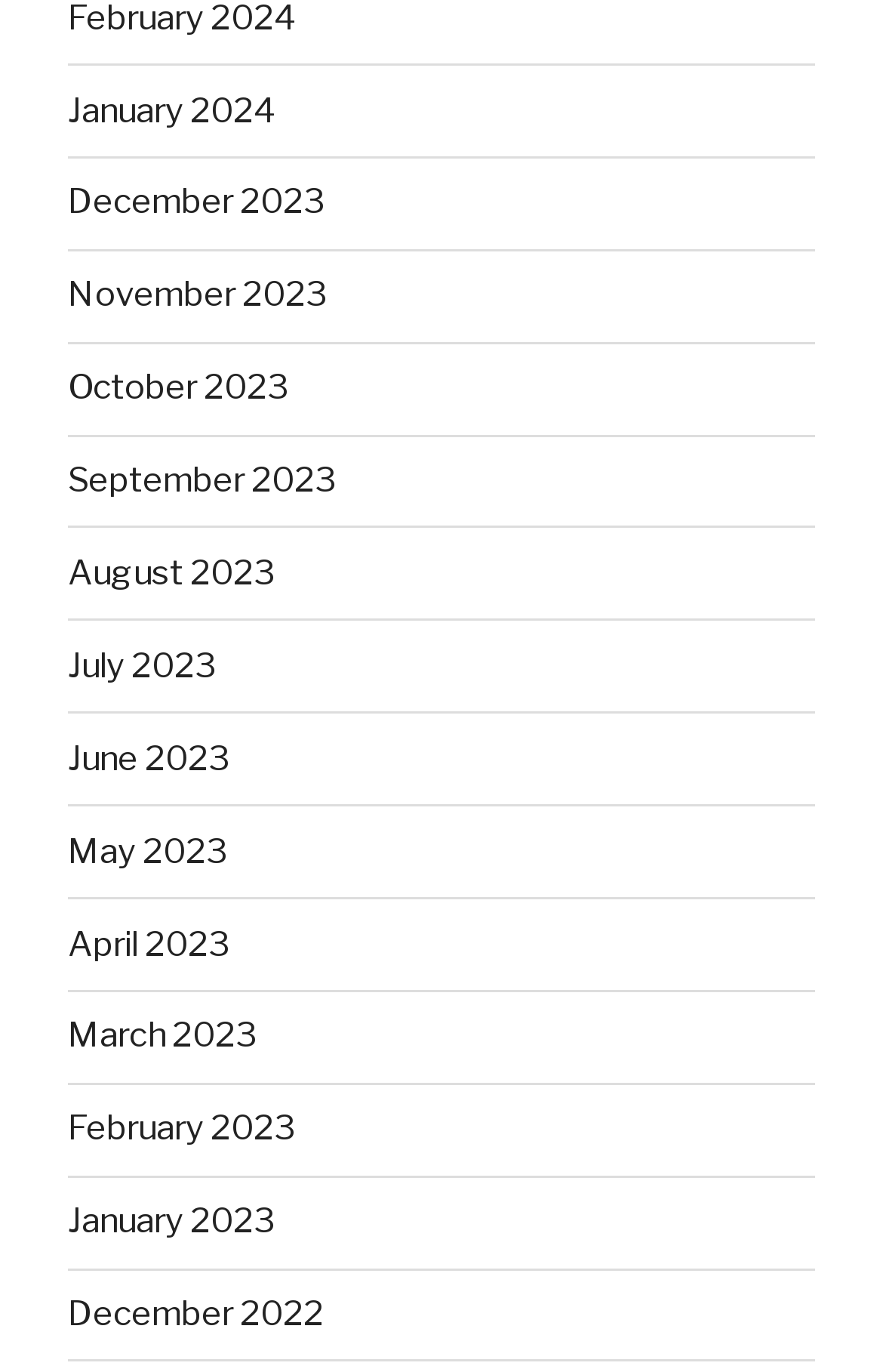Highlight the bounding box coordinates of the region I should click on to meet the following instruction: "go to December 2023".

[0.077, 0.133, 0.367, 0.162]